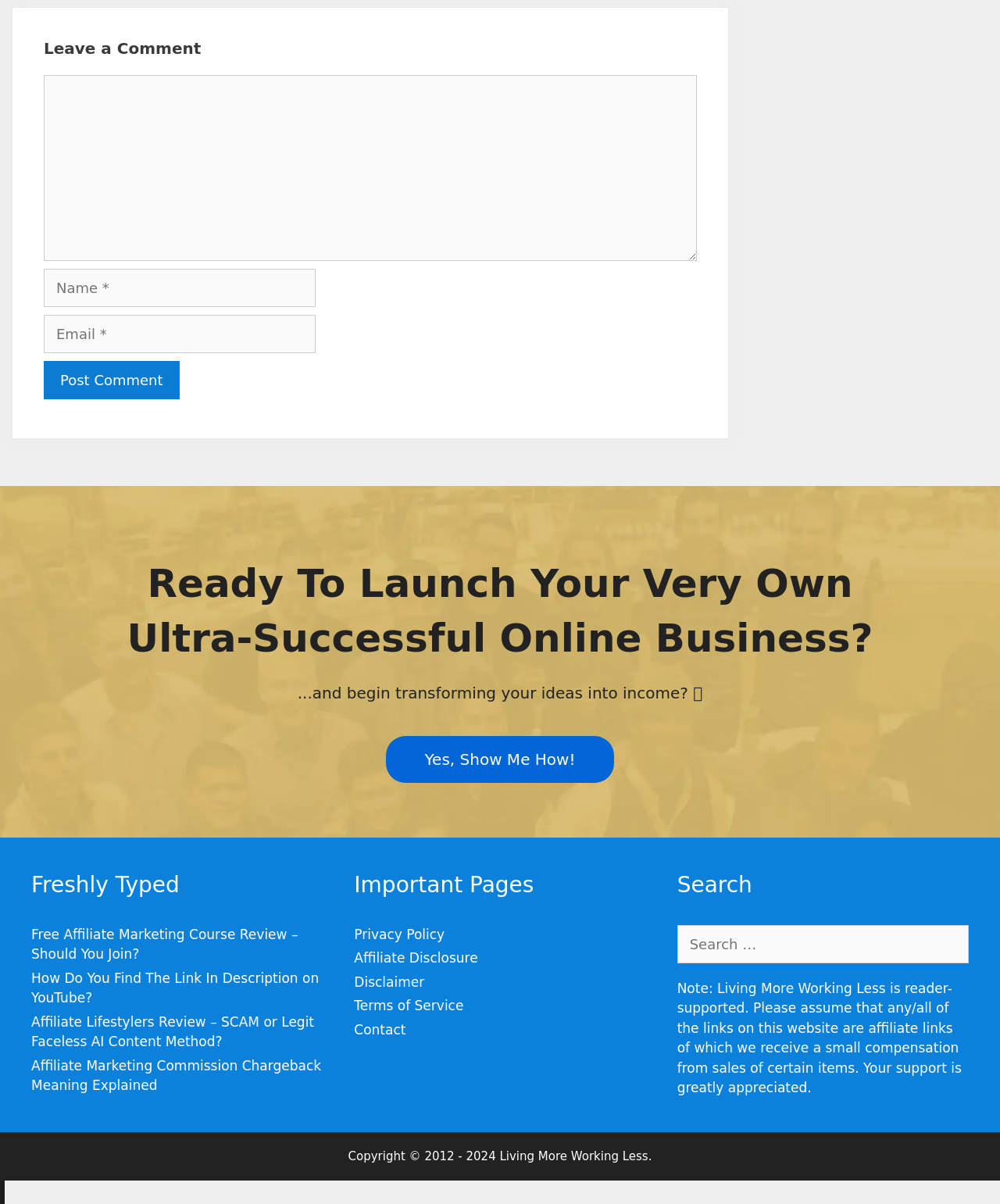Give a short answer to this question using one word or a phrase:
What is the relationship between the website and its readers?

Reader-supported